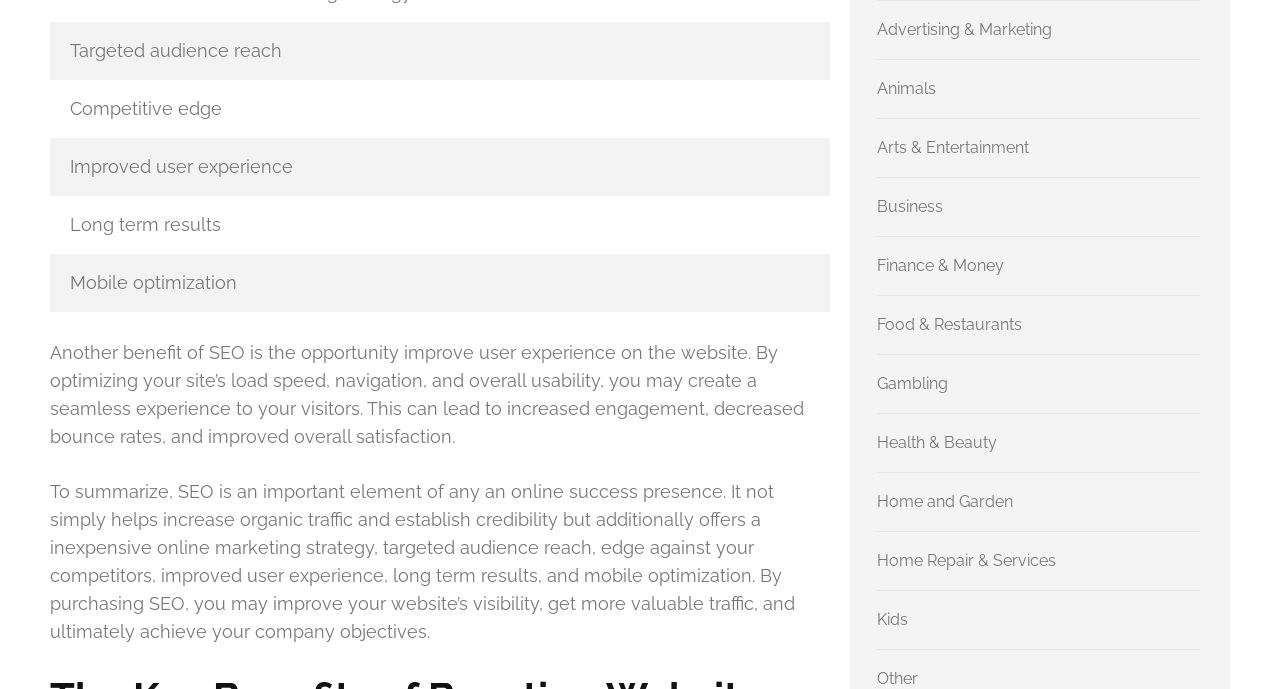Please examine the image and answer the question with a detailed explanation:
How many links are there in the webpage?

There are 13 links on the webpage, categorized into different sections such as Advertising & Marketing, Animals, Arts & Entertainment, and so on.